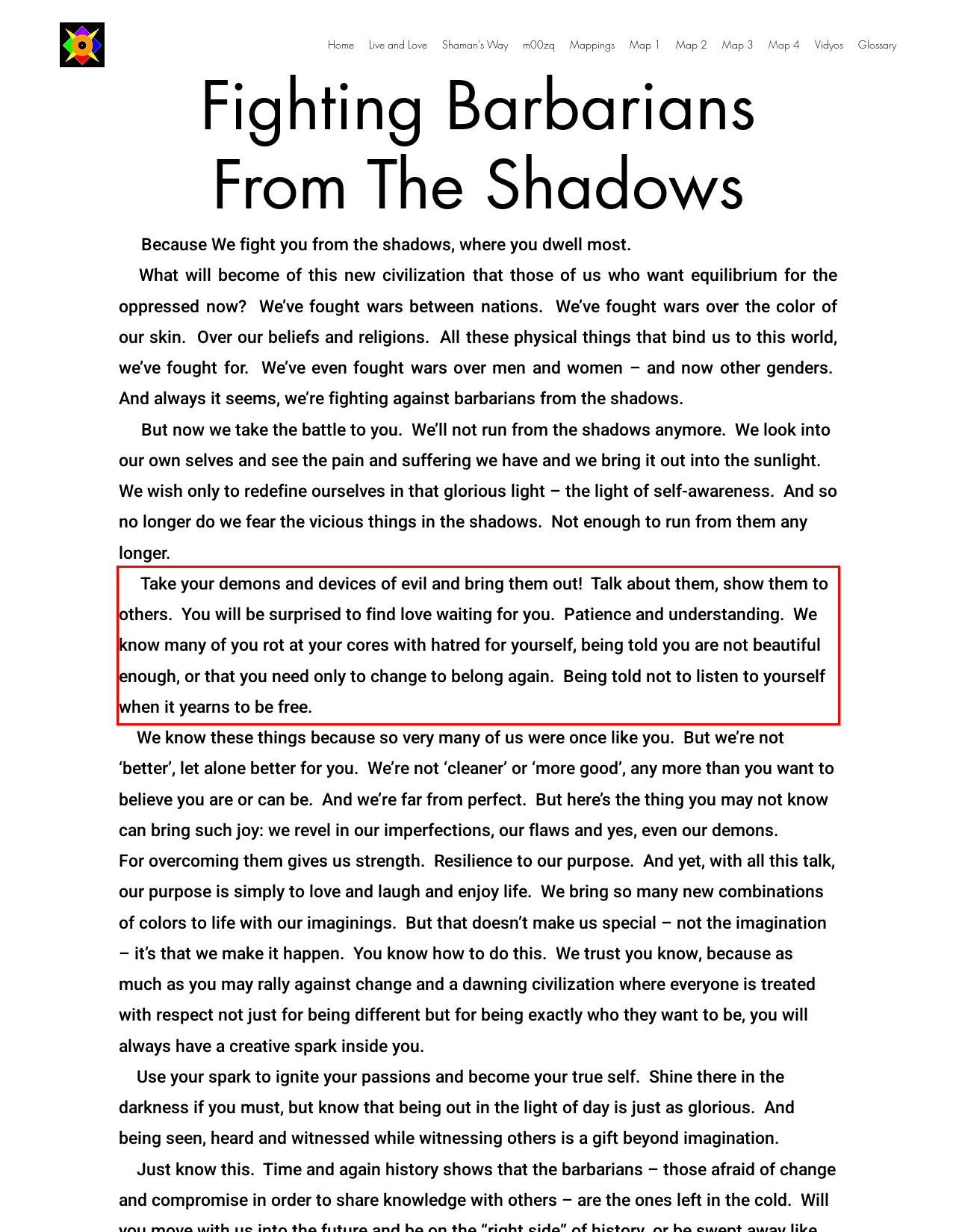You are provided with a screenshot of a webpage that includes a UI element enclosed in a red rectangle. Extract the text content inside this red rectangle.

Take your demons and devices of evil and bring them out! Talk about them, show them to others. You will be surprised to find love waiting for you. Patience and understanding. We know many of you rot at your cores with hatred for yourself, being told you are not beautiful enough, or that you need only to change to belong again. Being told not to listen to yourself when it yearns to be free.